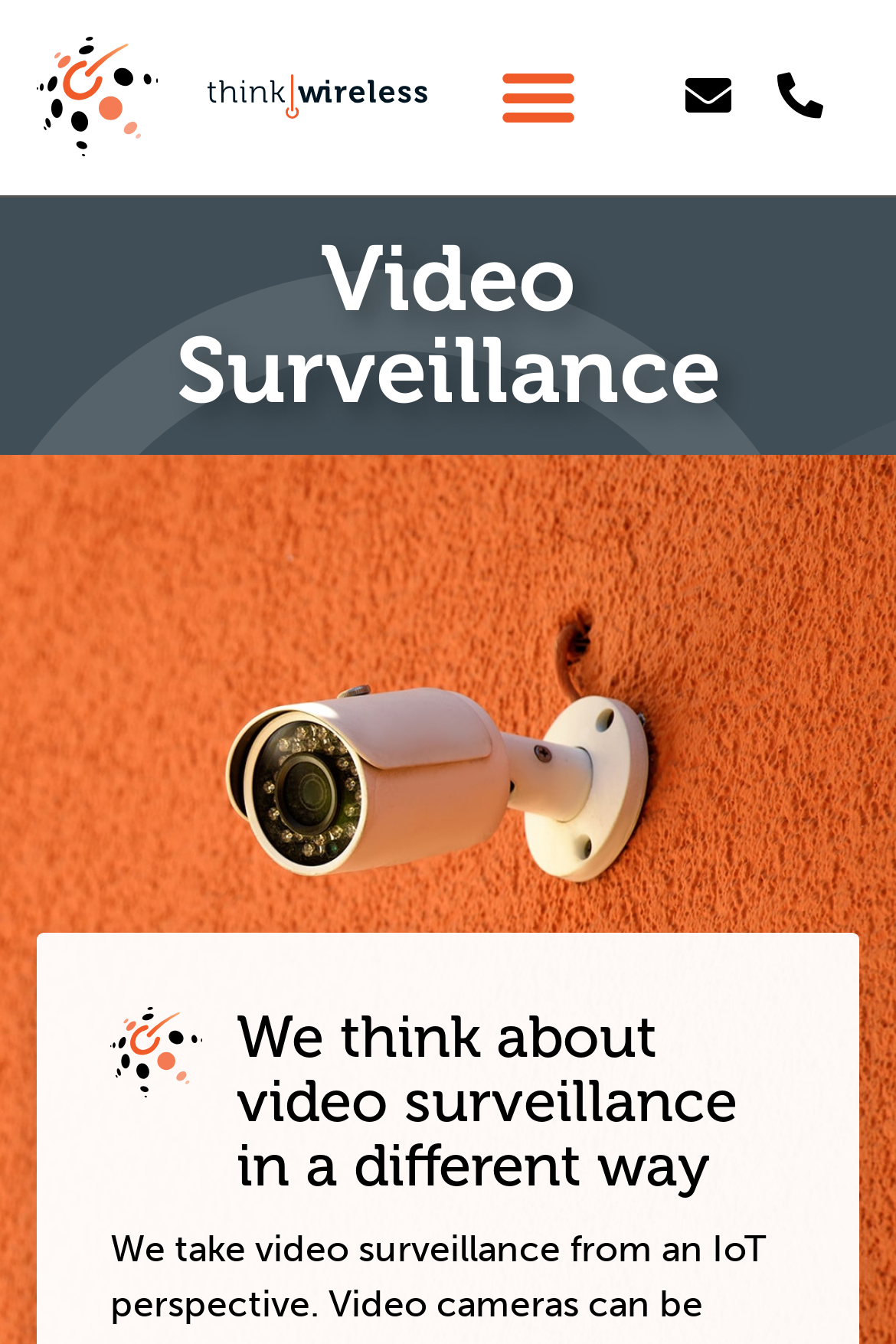What is the company name? Based on the image, give a response in one word or a short phrase.

Think Wireless